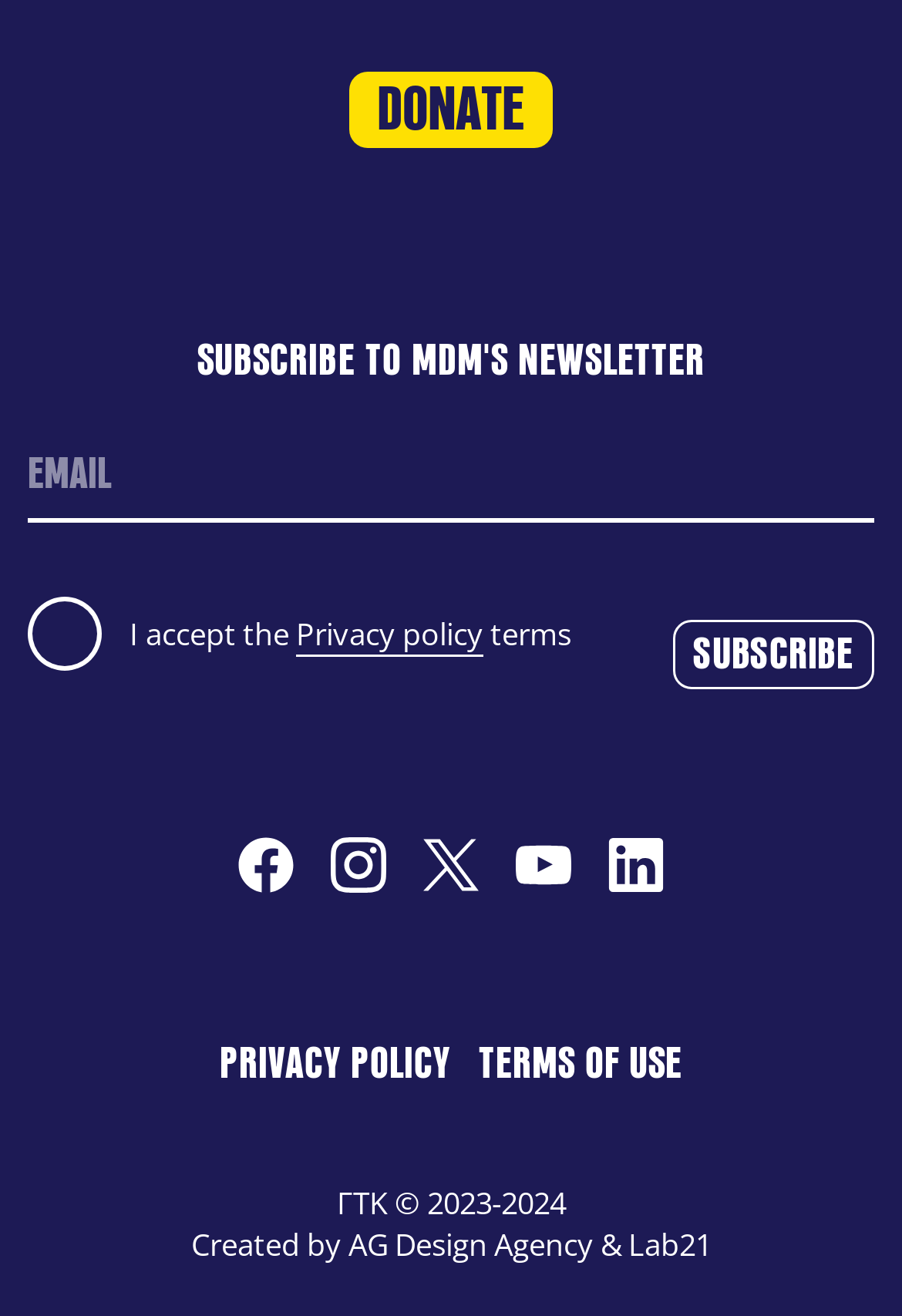What is the purpose of the 'EMAIL' textbox?
Using the image, provide a concise answer in one word or a short phrase.

To input email address